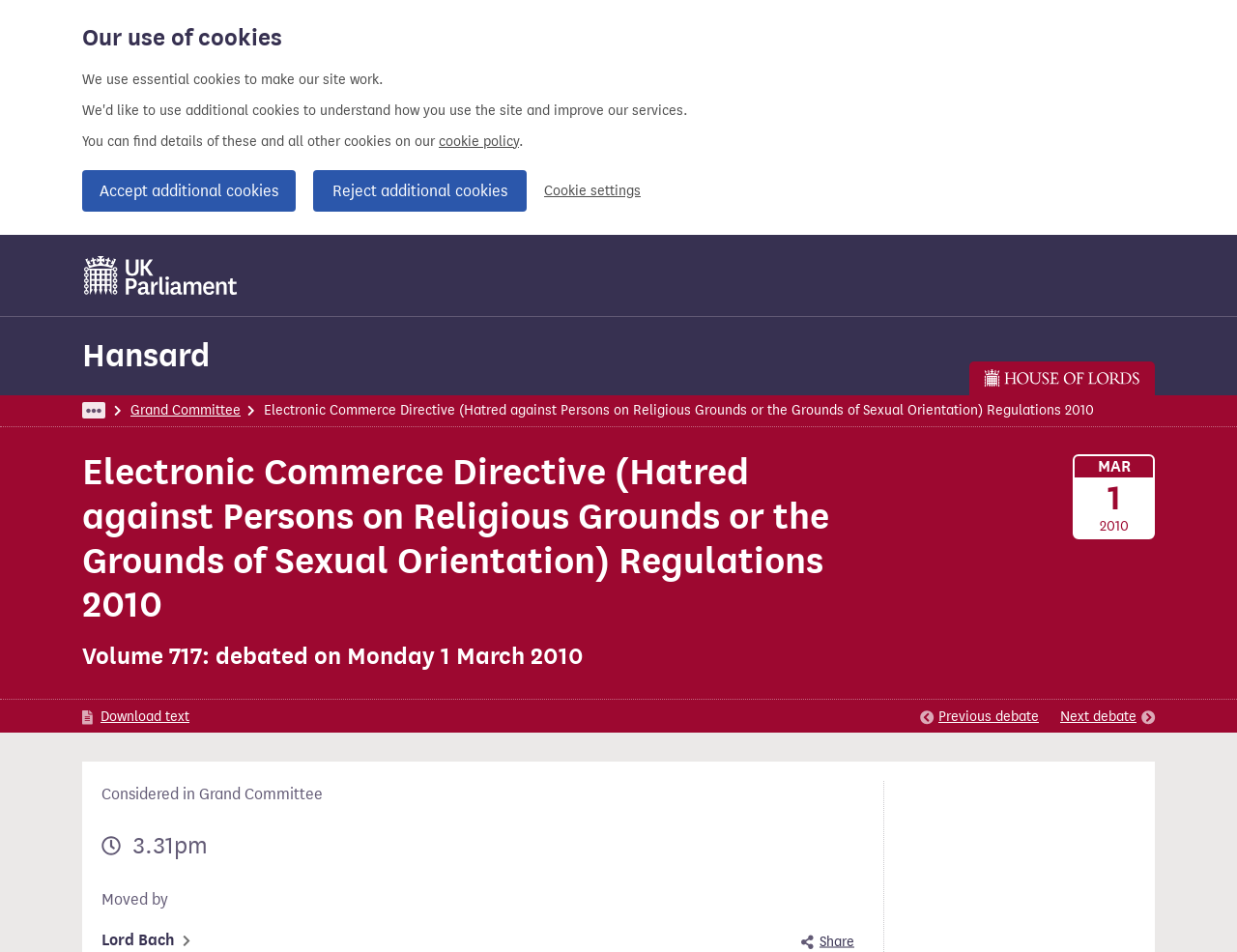Please identify the bounding box coordinates of the region to click in order to complete the given instruction: "Go to UK Parliament". The coordinates should be four float numbers between 0 and 1, i.e., [left, top, right, bottom].

[0.066, 0.267, 0.194, 0.312]